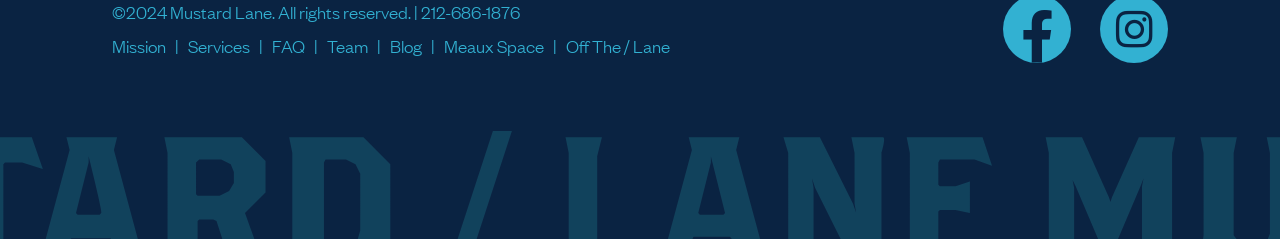Please specify the bounding box coordinates of the clickable section necessary to execute the following command: "check the FAQ".

[0.212, 0.14, 0.238, 0.237]